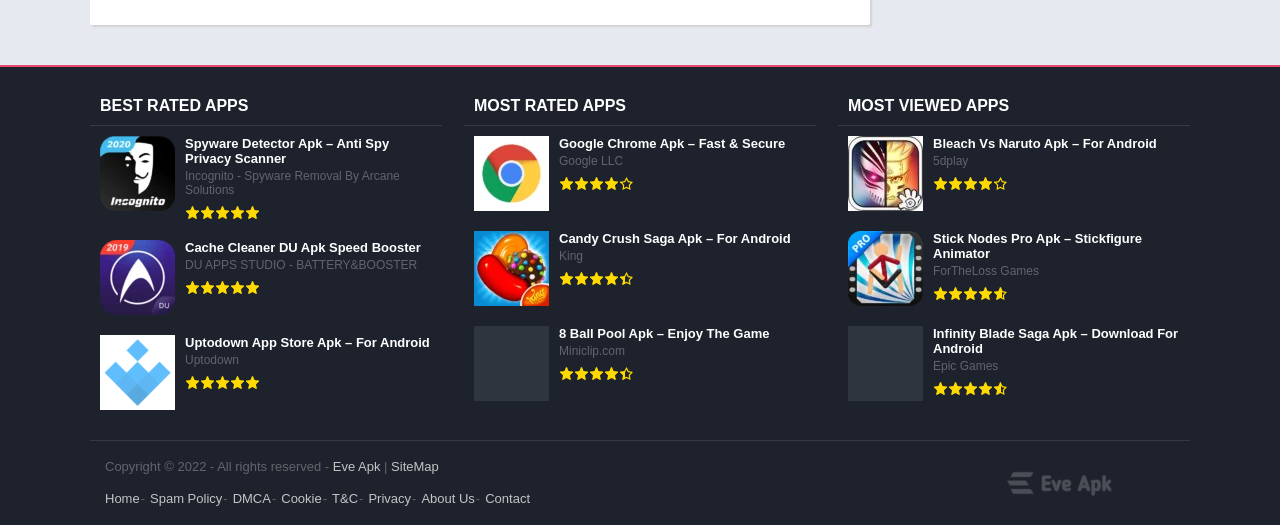Please find the bounding box coordinates in the format (top-left x, top-left y, bottom-right x, bottom-right y) for the given element description. Ensure the coordinates are floating point numbers between 0 and 1. Description: About Us

[0.329, 0.935, 0.371, 0.964]